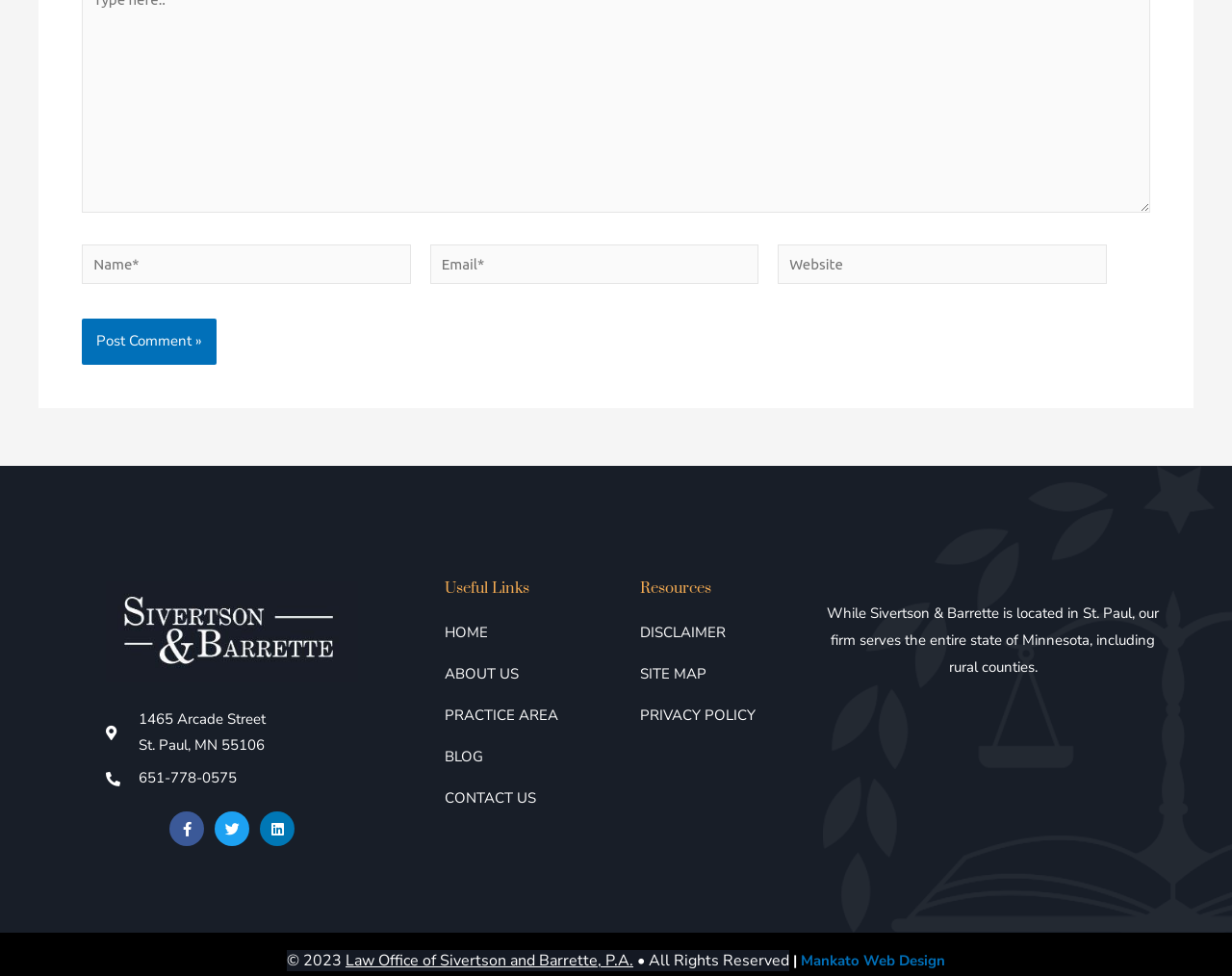Specify the bounding box coordinates (top-left x, top-left y, bottom-right x, bottom-right y) of the UI element in the screenshot that matches this description: Center for Basque Studies Bookstore

None